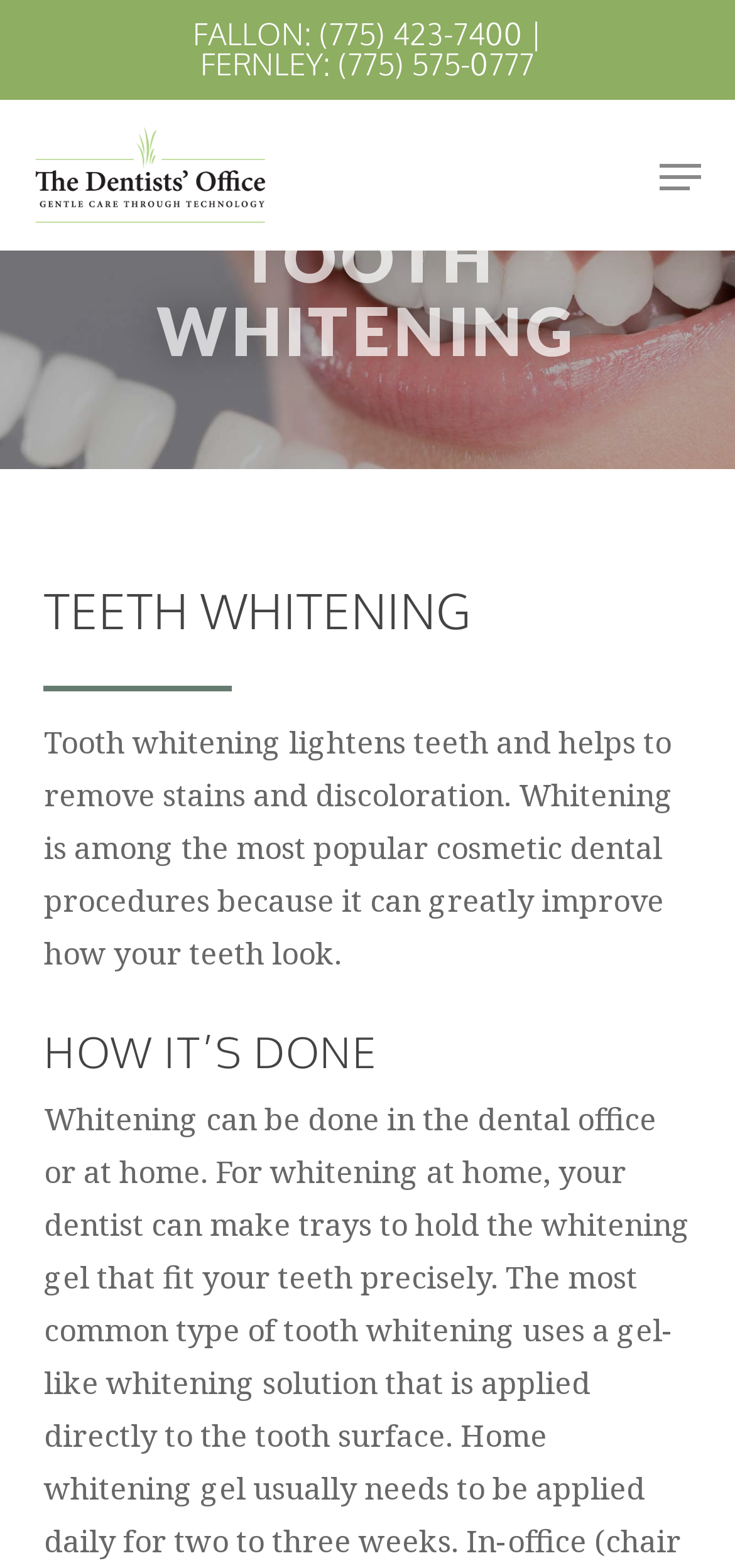Identify the bounding box coordinates for the UI element described as follows: "aria-label="Navigation Menu"". Ensure the coordinates are four float numbers between 0 and 1, formatted as [left, top, right, bottom].

[0.897, 0.1, 0.954, 0.124]